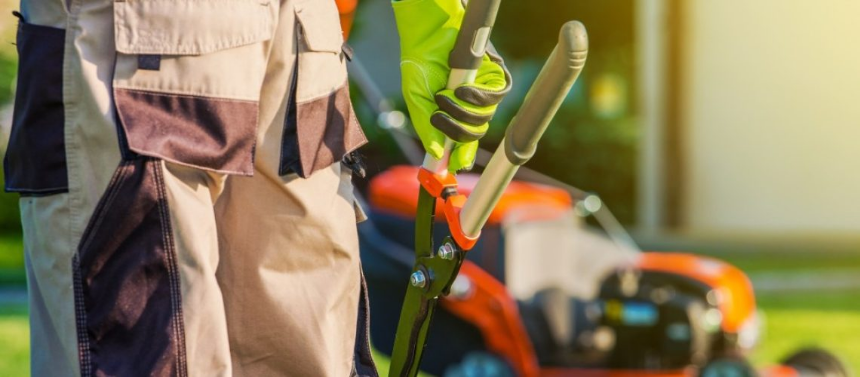Explain the scene depicted in the image, including all details.

The image showcases a person dressed in professional gardening attire, including a pair of gloves and work pants with multiple pockets. They are holding a pair of garden shears, indicating active involvement in maintenance activities. In the background, a blurred landscape reveals a lawn care machine, suggesting that the individual is engaged in lawn maintenance. This imagery aligns well with the topic of commercial property upkeep, emphasizing the importance of regular maintenance to enhance property appeal and value. The scene captures a proactive approach to landscaping, a crucial element in improving the overall attractiveness of commercial real estate.